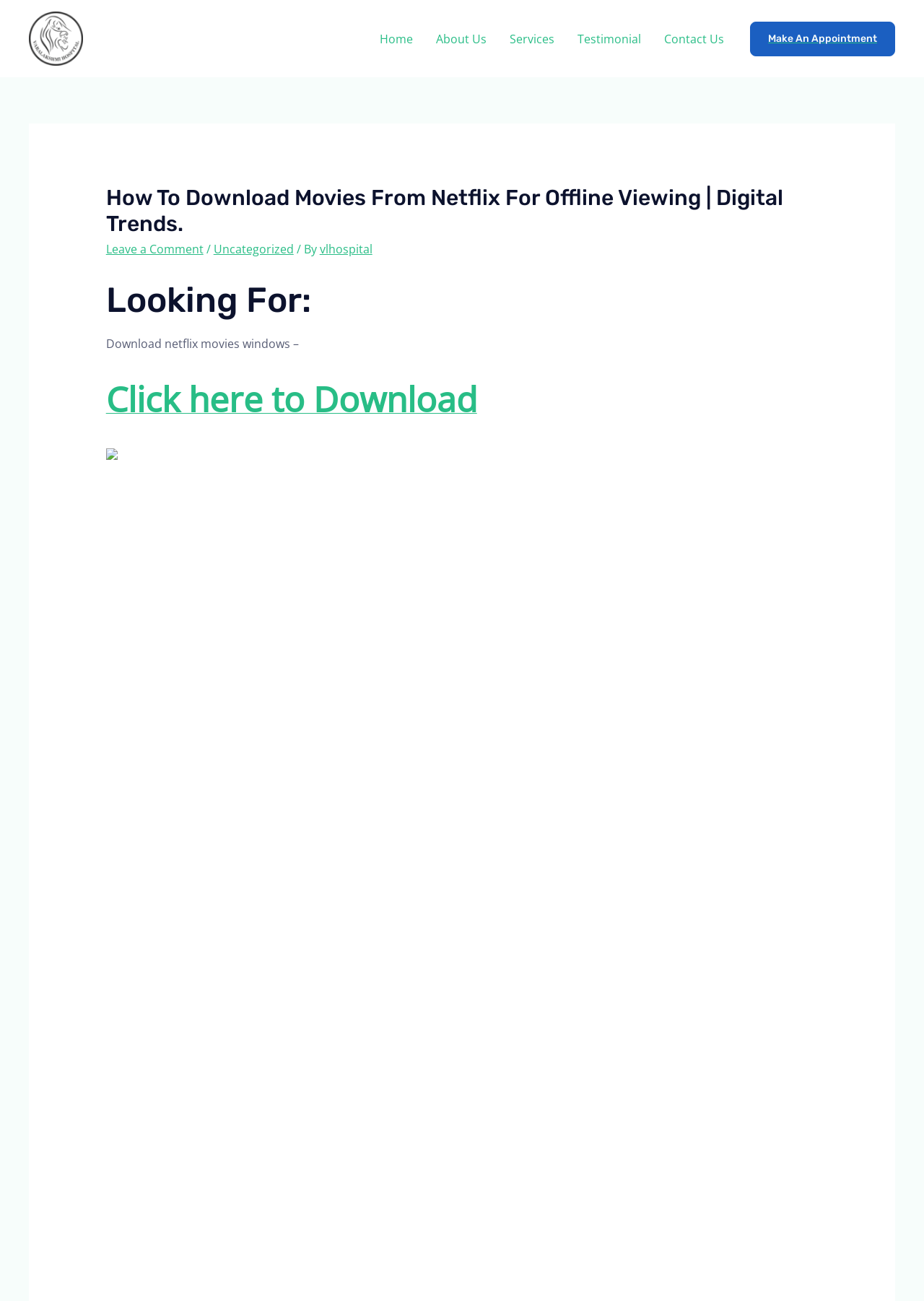How many links are there in the navigation menu?
Answer briefly with a single word or phrase based on the image.

5